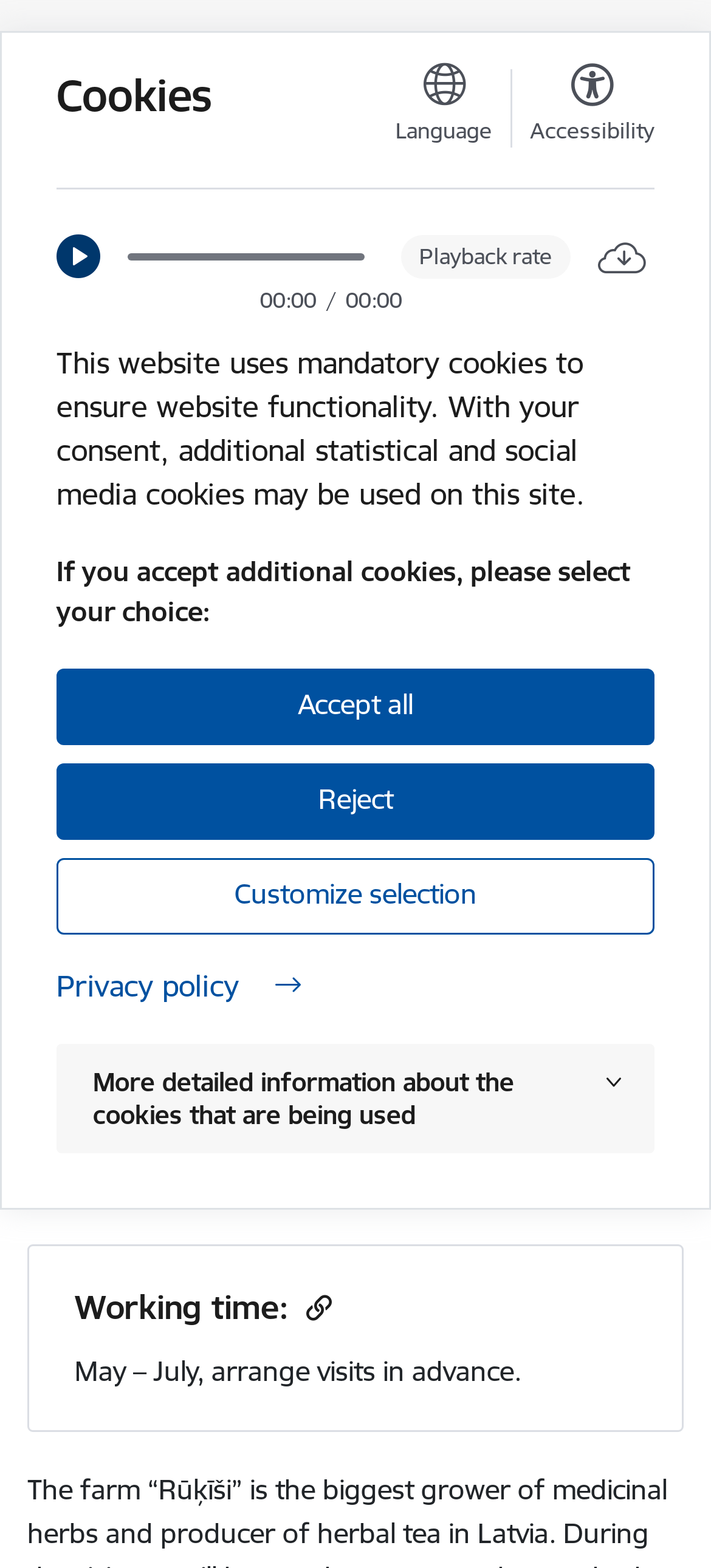Please determine the bounding box coordinates of the element's region to click in order to carry out the following instruction: "Explore Callaway golf gear". The coordinates should be four float numbers between 0 and 1, i.e., [left, top, right, bottom].

None